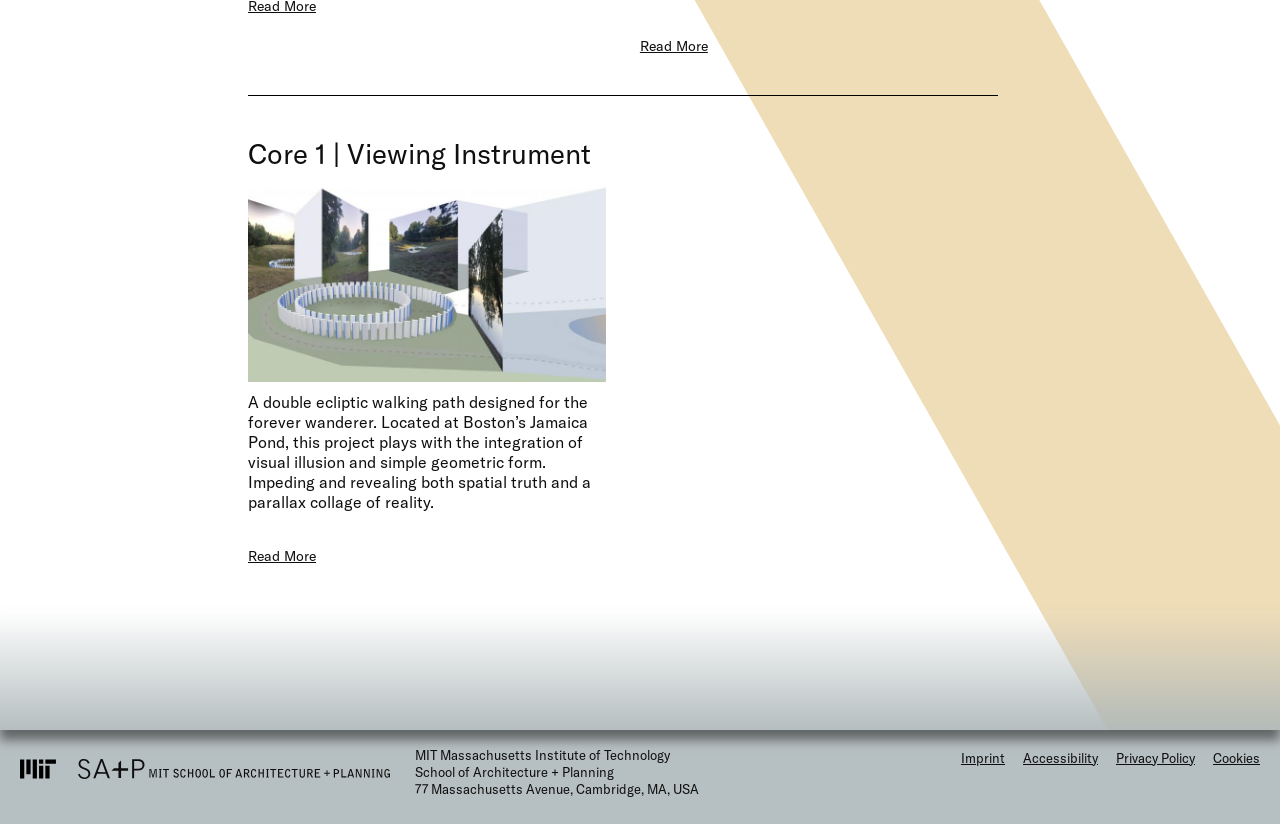Please provide a comprehensive response to the question below by analyzing the image: 
What is the theme of the project described in the main content?

I found the answer by reading the main content, which describes a 'double ecliptic walking path designed for the forever wanderer' located at Boston's Jamaica Pond, indicating that the project is related to walking path design.